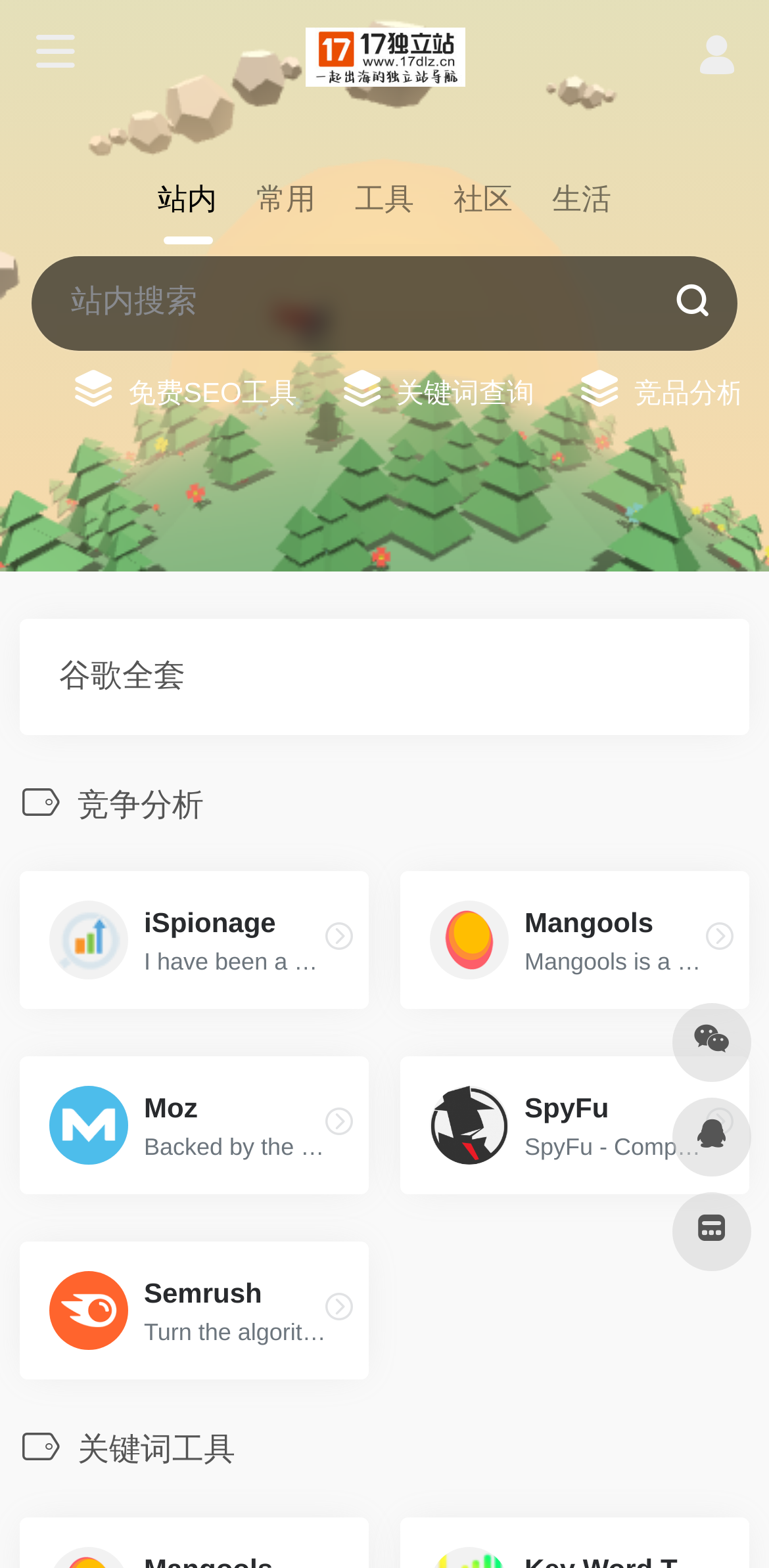How many tabs are there in the navigation bar?
Please respond to the question with a detailed and thorough explanation.

I can see the navigation bar with five tabs: '站内', '常用', '工具', '社区', and '生活'. Therefore, there are five tabs in the navigation bar.